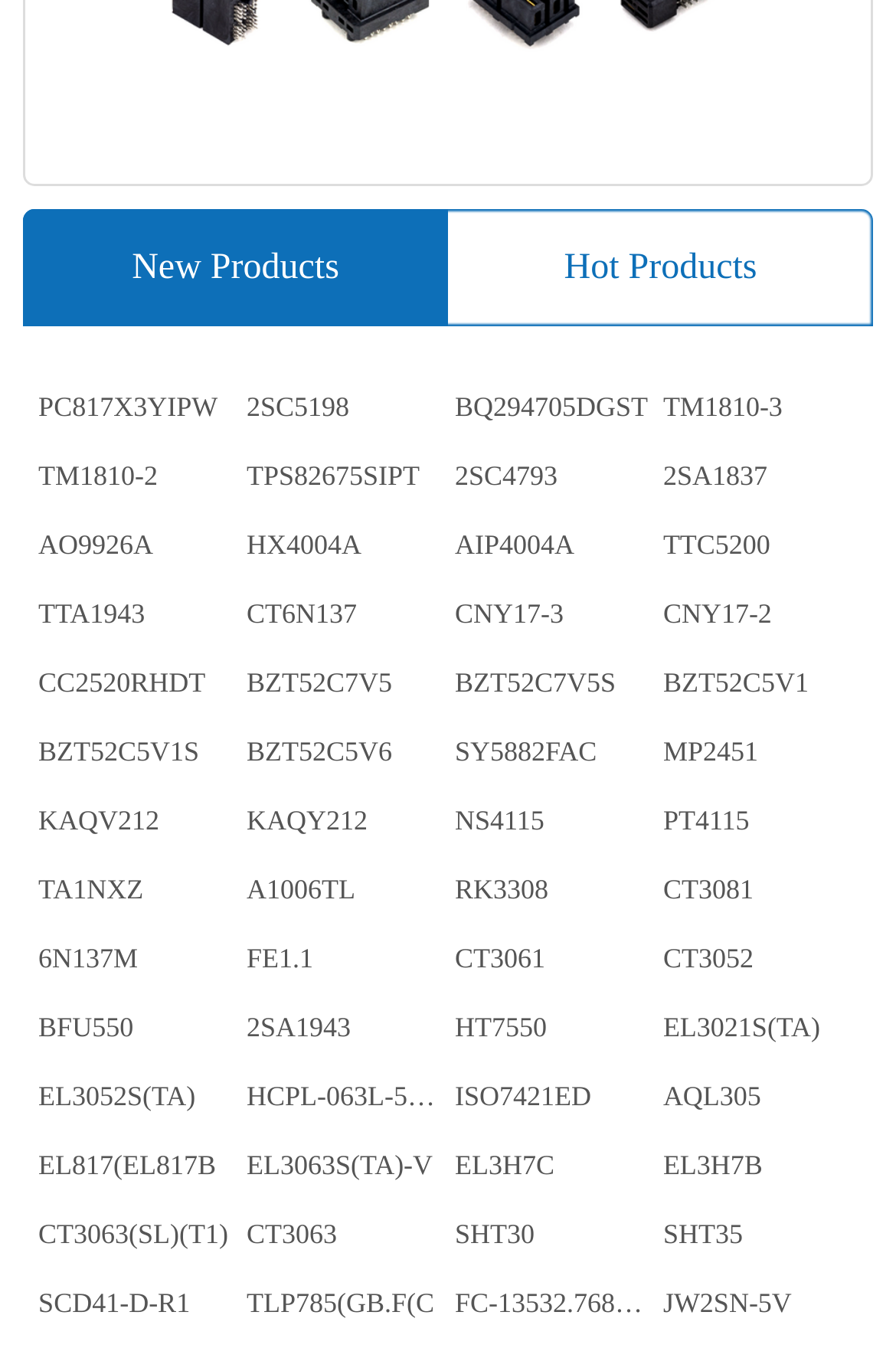Determine the bounding box coordinates of the element's region needed to click to follow the instruction: "Learn more about TM1810-3". Provide these coordinates as four float numbers between 0 and 1, formatted as [left, top, right, bottom].

[0.732, 0.274, 0.965, 0.325]